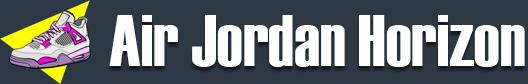Present a detailed portrayal of the image.

The image features the prominently styled title "Air Jordan Horizon," paired with a playful graphic of a recognizable sneaker. The design combines vibrant colors, including shades of purple and gray, against a striking yellow background that emphasizes the sneaker's silhouette. The overall aesthetic captures the dynamic and energetic spirit associated with the Air Jordan brand, appealing to both sneaker enthusiasts and fashion-forward individuals. This title suggests a focus on the Air Jordan Horizon model, likely highlighting its style, features, and relevance in contemporary streetwear culture.